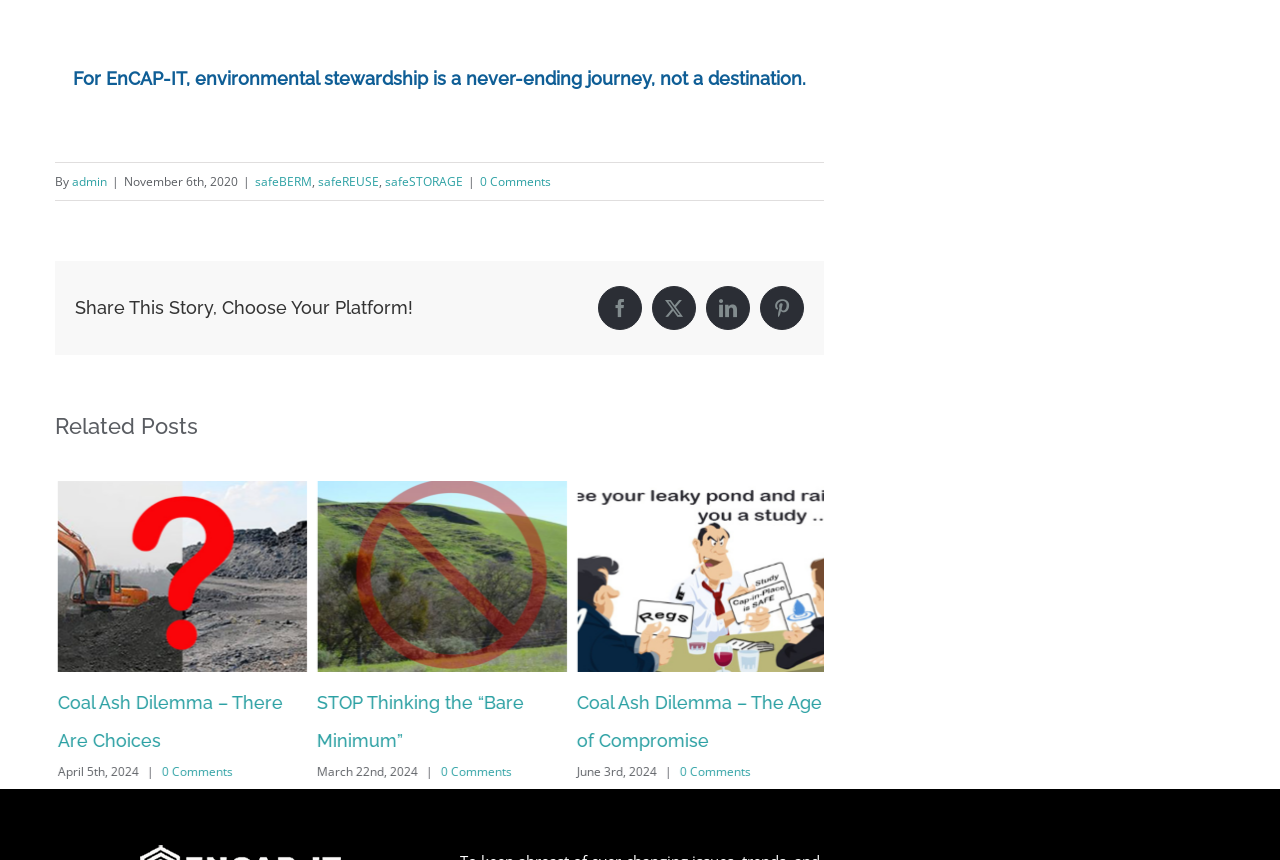Please determine the bounding box coordinates for the UI element described here. Use the format (top-left x, top-left y, bottom-right x, bottom-right y) with values bounded between 0 and 1: STOP Thinking the “Bare Minimum”

[0.652, 0.805, 0.813, 0.873]